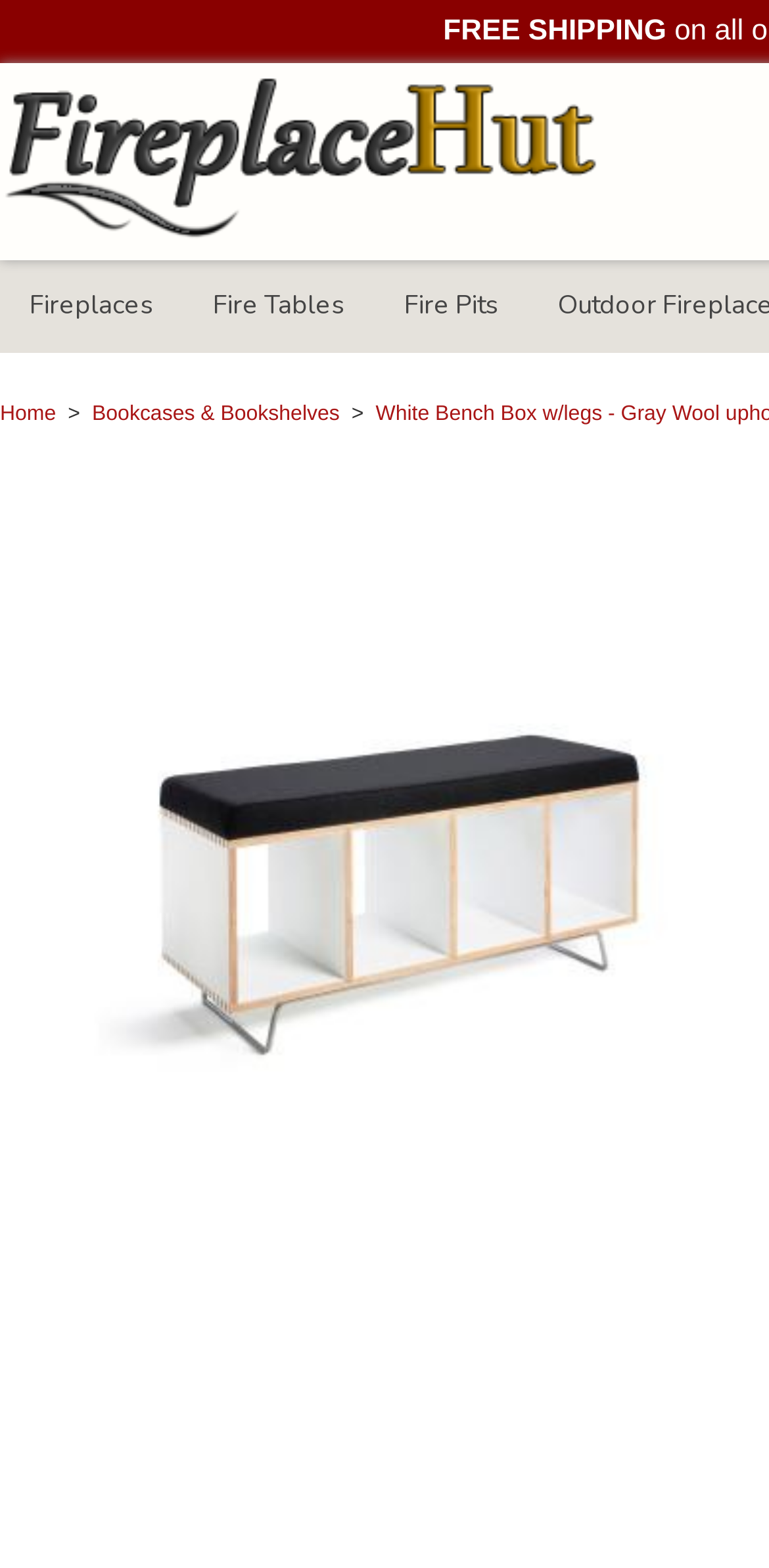What are the main categories of products?
Answer the question using a single word or phrase, according to the image.

Fireplaces, Fire Tables, Fire Pits